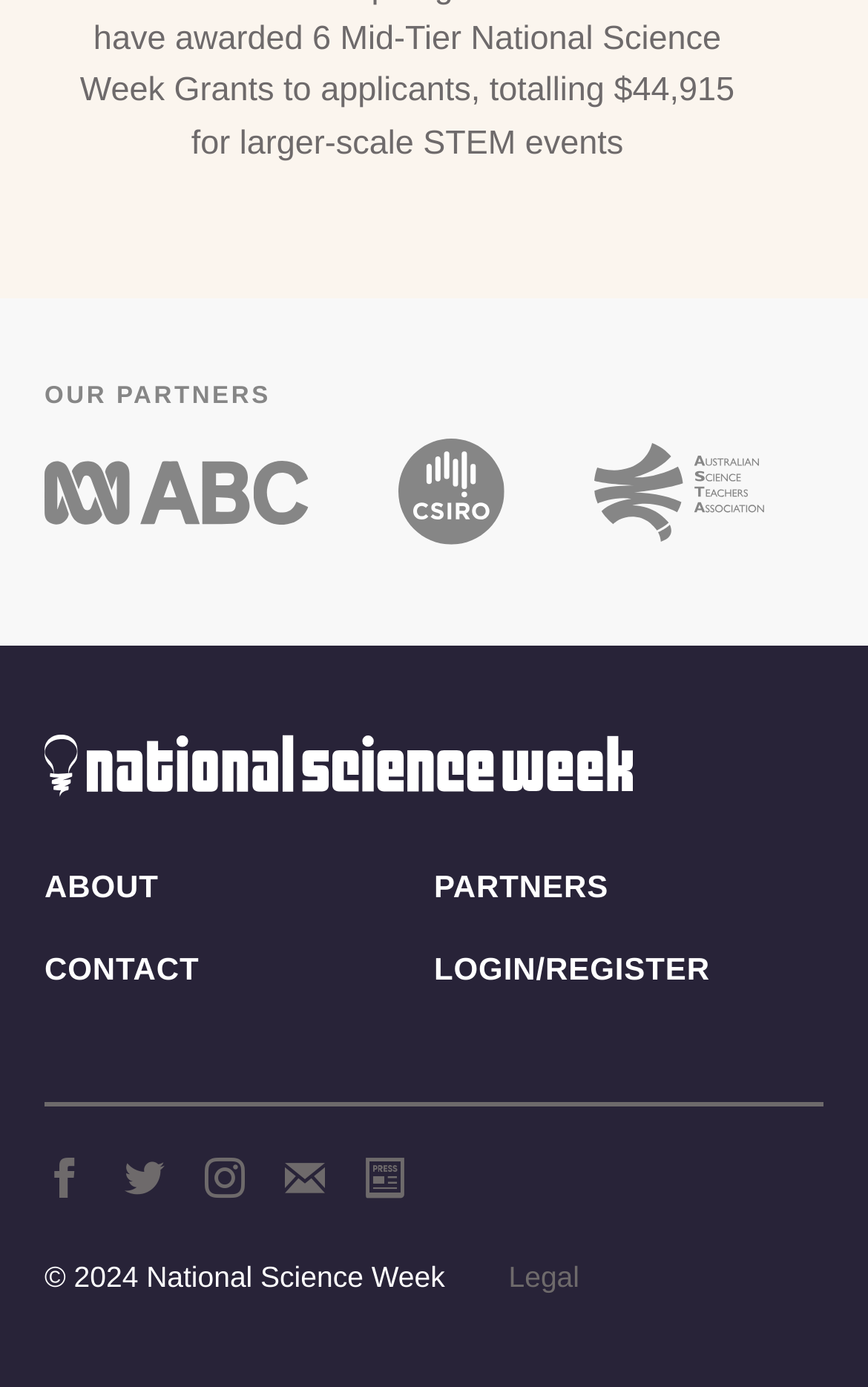Answer the question using only one word or a concise phrase: How many social media links are there in the footer?

5